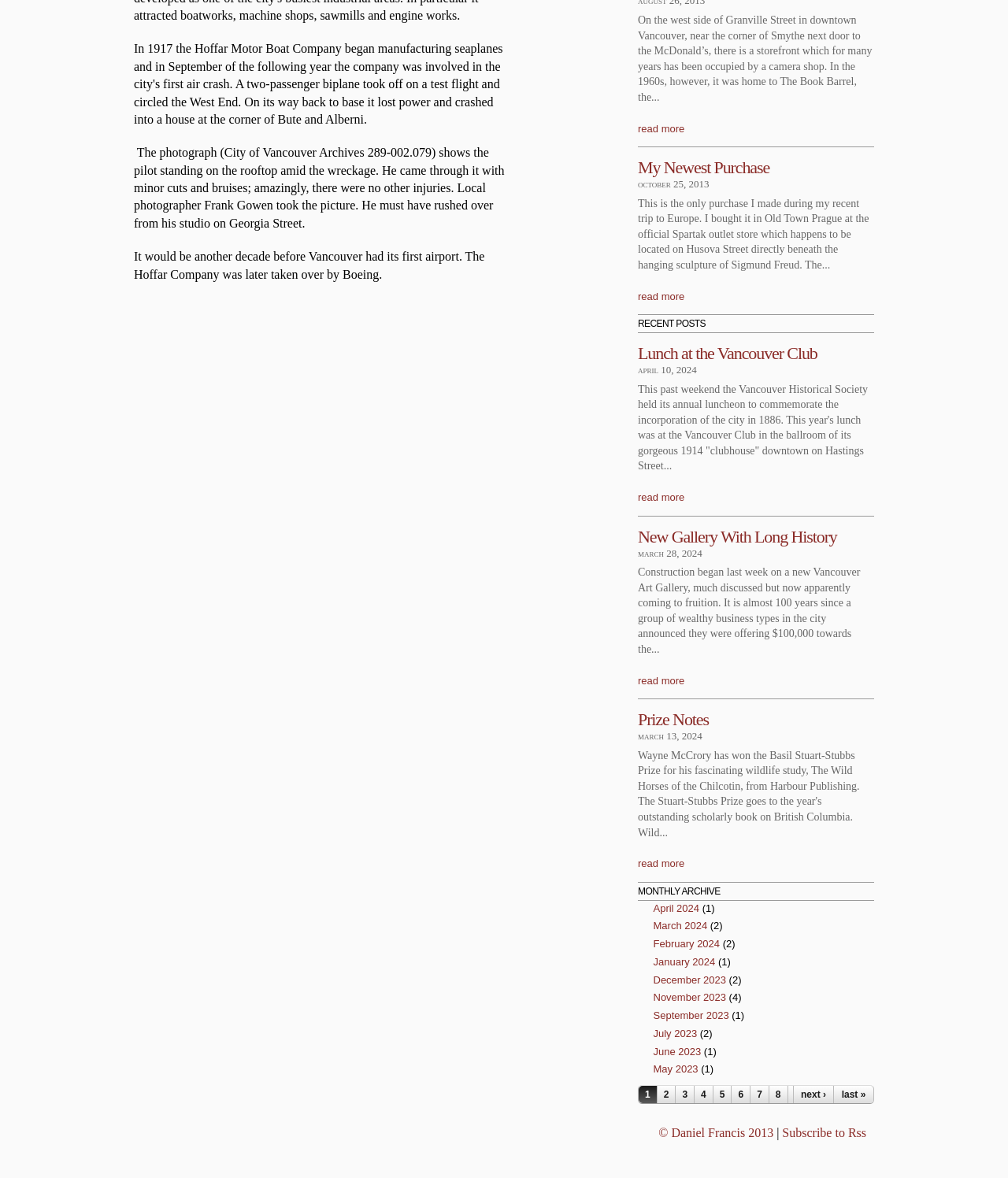Calculate the bounding box coordinates of the UI element given the description: "Lunch at the Vancouver Club".

[0.633, 0.291, 0.811, 0.308]